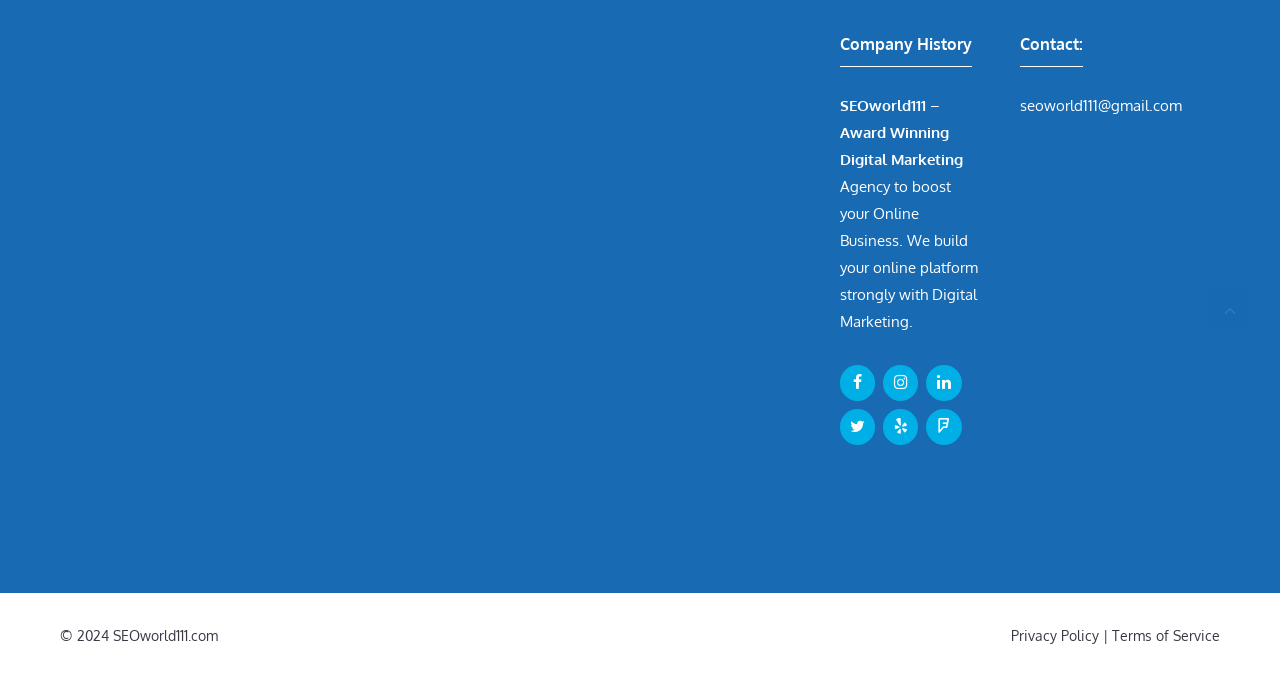Determine the bounding box coordinates for the region that must be clicked to execute the following instruction: "Scroll back to top".

[0.945, 0.428, 0.977, 0.487]